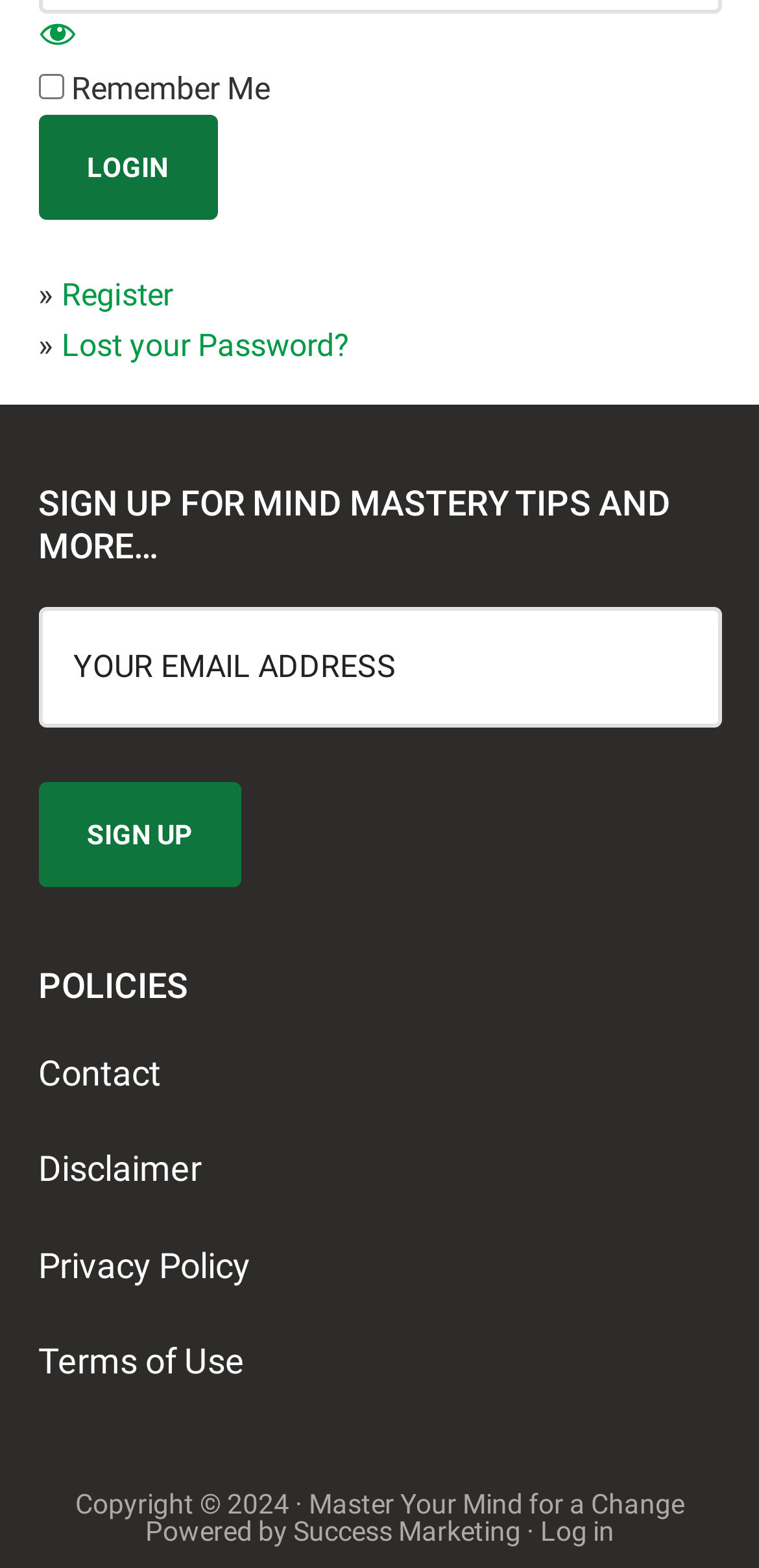What is the text on the first checkbox?
Look at the image and respond with a one-word or short-phrase answer.

Remember Me